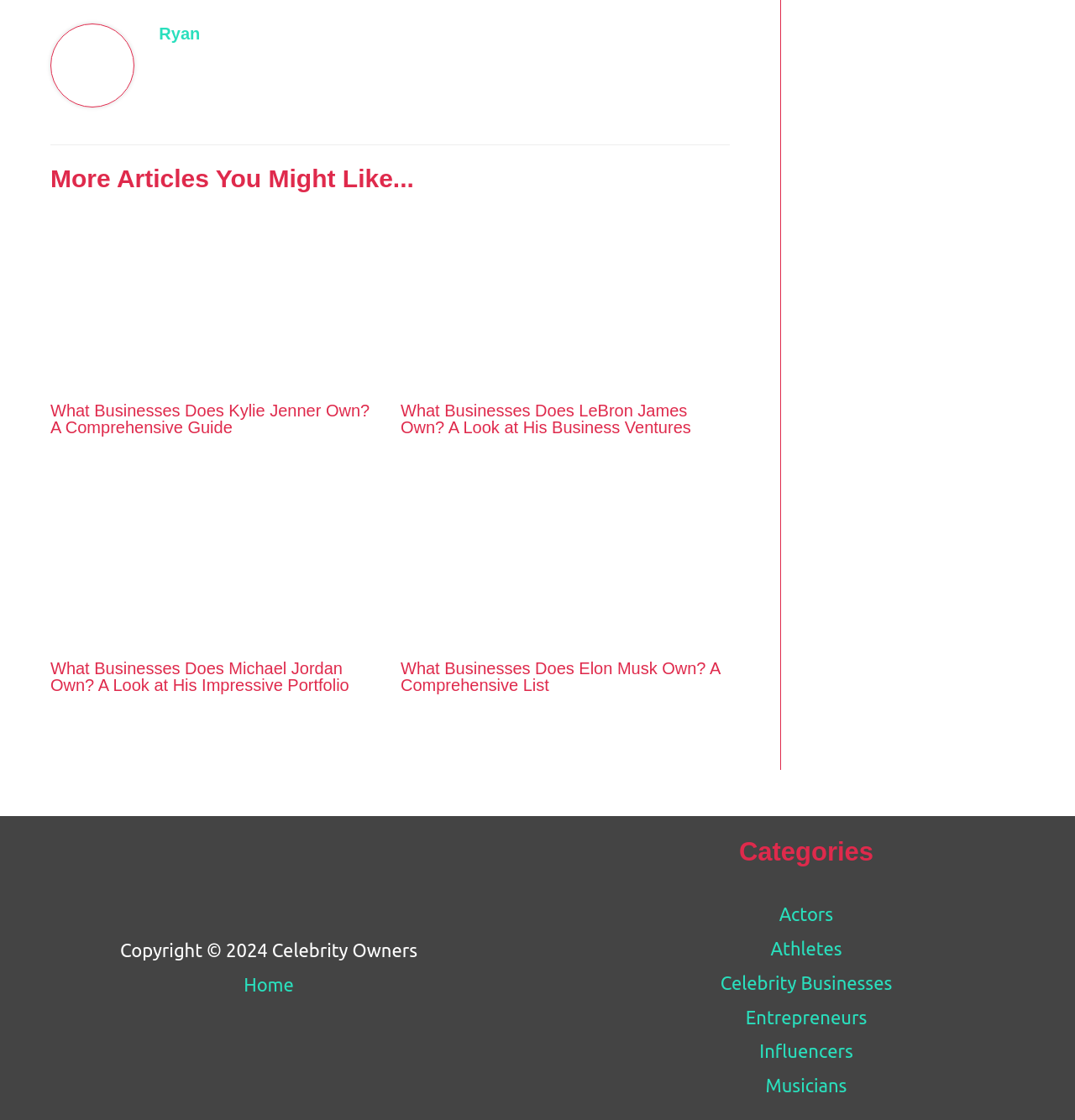Please determine the bounding box coordinates for the element with the description: "Athletes".

[0.717, 0.837, 0.783, 0.856]